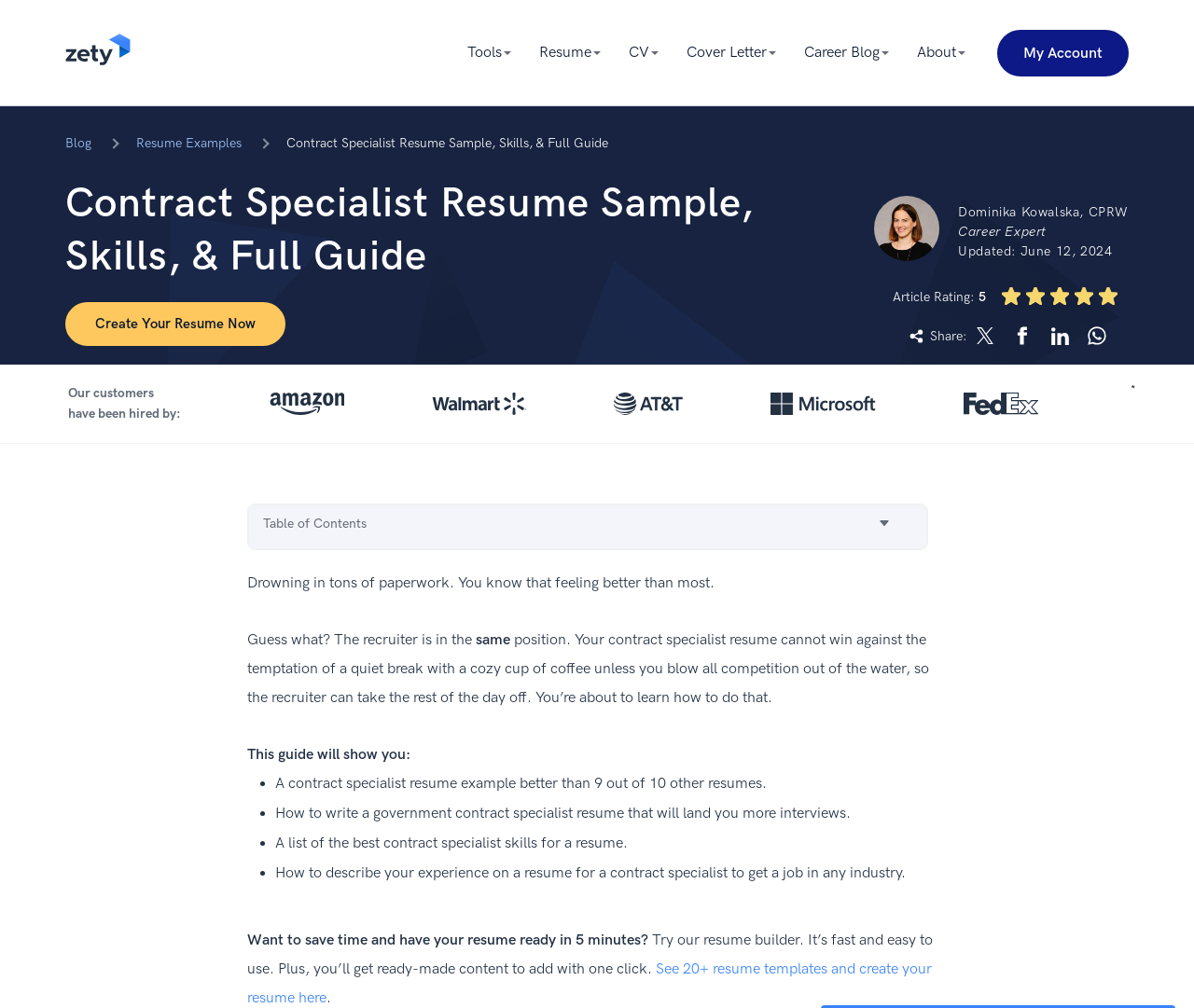Provide the bounding box coordinates of the HTML element described by the text: "Writing Samples".

None